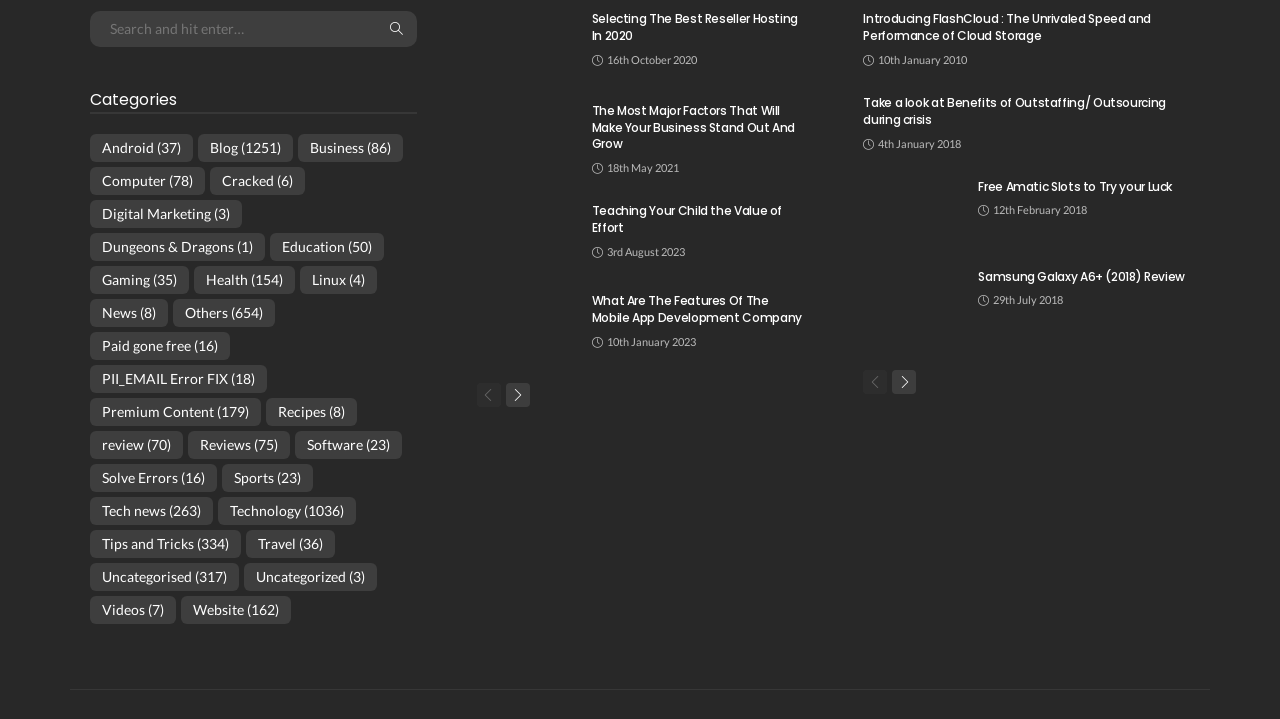Identify the bounding box for the described UI element. Provide the coordinates in (top-left x, top-left y, bottom-right x, bottom-right y) format with values ranging from 0 to 1: title="Samsung Galaxy A6+ (2018) Review"

[0.674, 0.374, 0.753, 0.48]